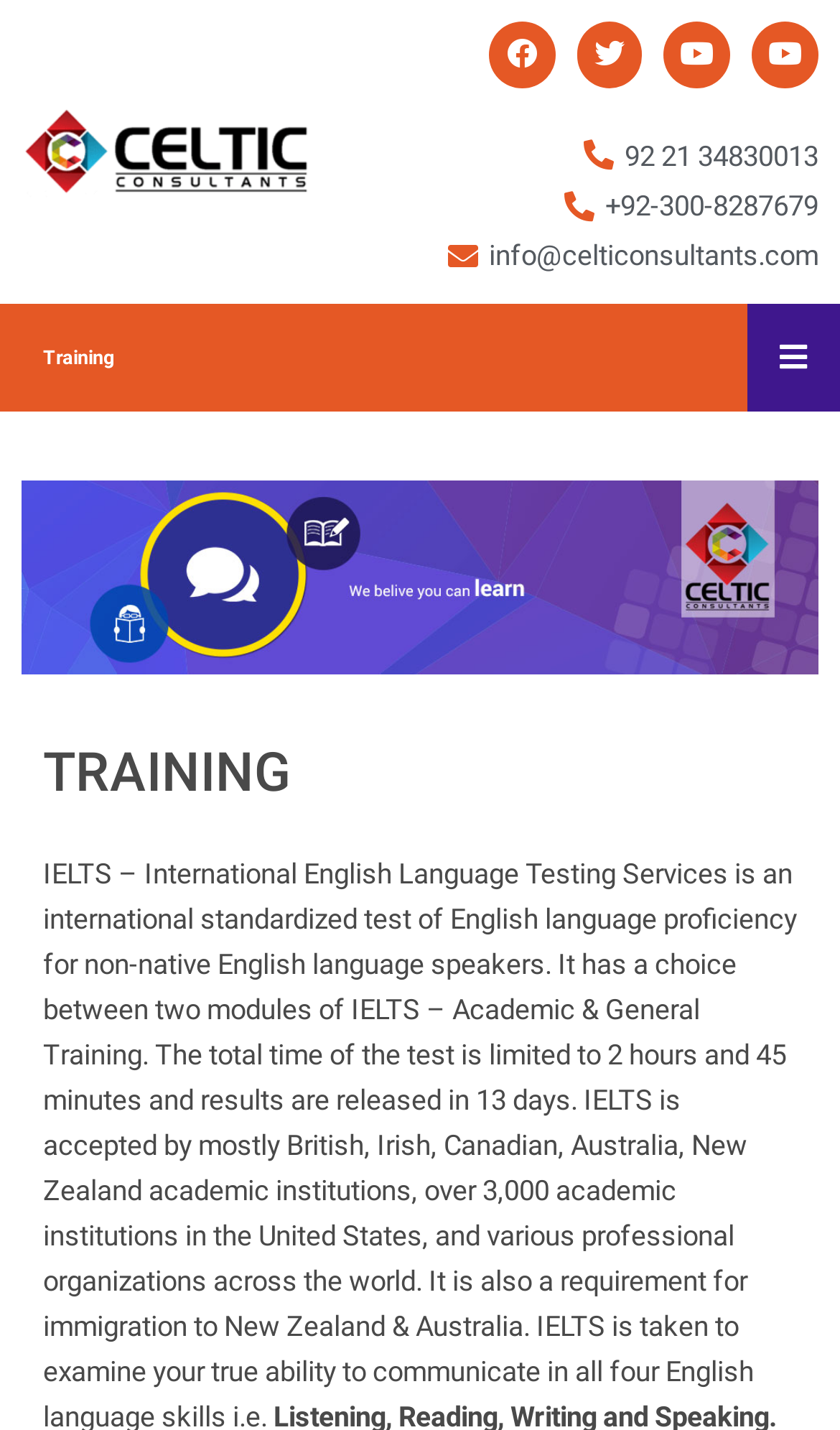Generate a comprehensive description of the contents of the webpage.

The webpage is titled "Training – celticonsultants" and appears to be a training-related webpage. At the top-left corner, there is a link with no text. On the top-right corner, there are four social media links, namely Facebook, Twitter, and two Youtube links, positioned horizontally next to each other. 

Below the social media links, there are three lines of contact information: a phone number "92 21 34830013", another phone number "+92-300-8287679", and an email address "info@celticonsultants.com". These contact details are aligned to the right side of the page.

On the left side of the page, there is a heading "Training" in a relatively large font size. Below this heading, there is a hamburger toggle menu button positioned at the top-right corner of the page. When clicked, it reveals a section with a heading "TRAINING" in a larger font size, which takes up most of the page's width.